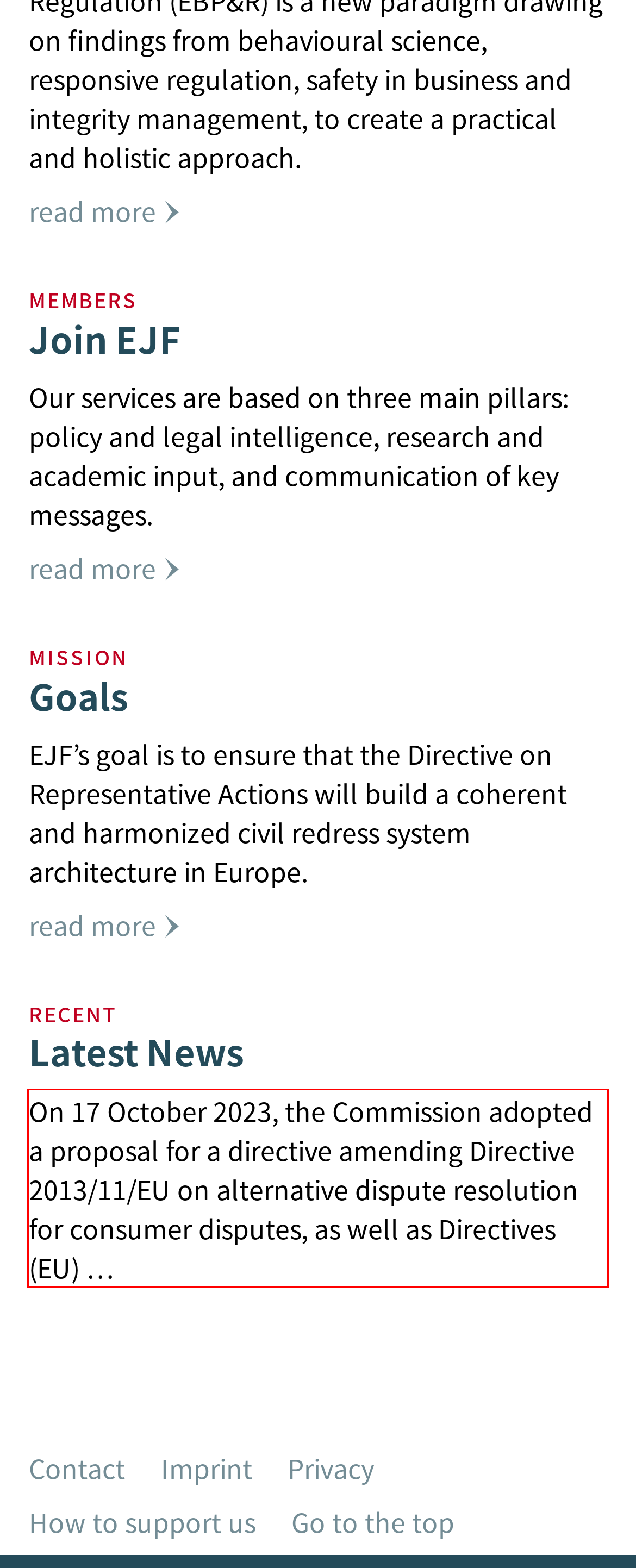Please identify the text within the red rectangular bounding box in the provided webpage screenshot.

On 17 October 2023, the Commission adopted a proposal for a directive amending Directive 2013/11/EU on alternative dispute resolution for consumer disputes, as well as Directives (EU) …